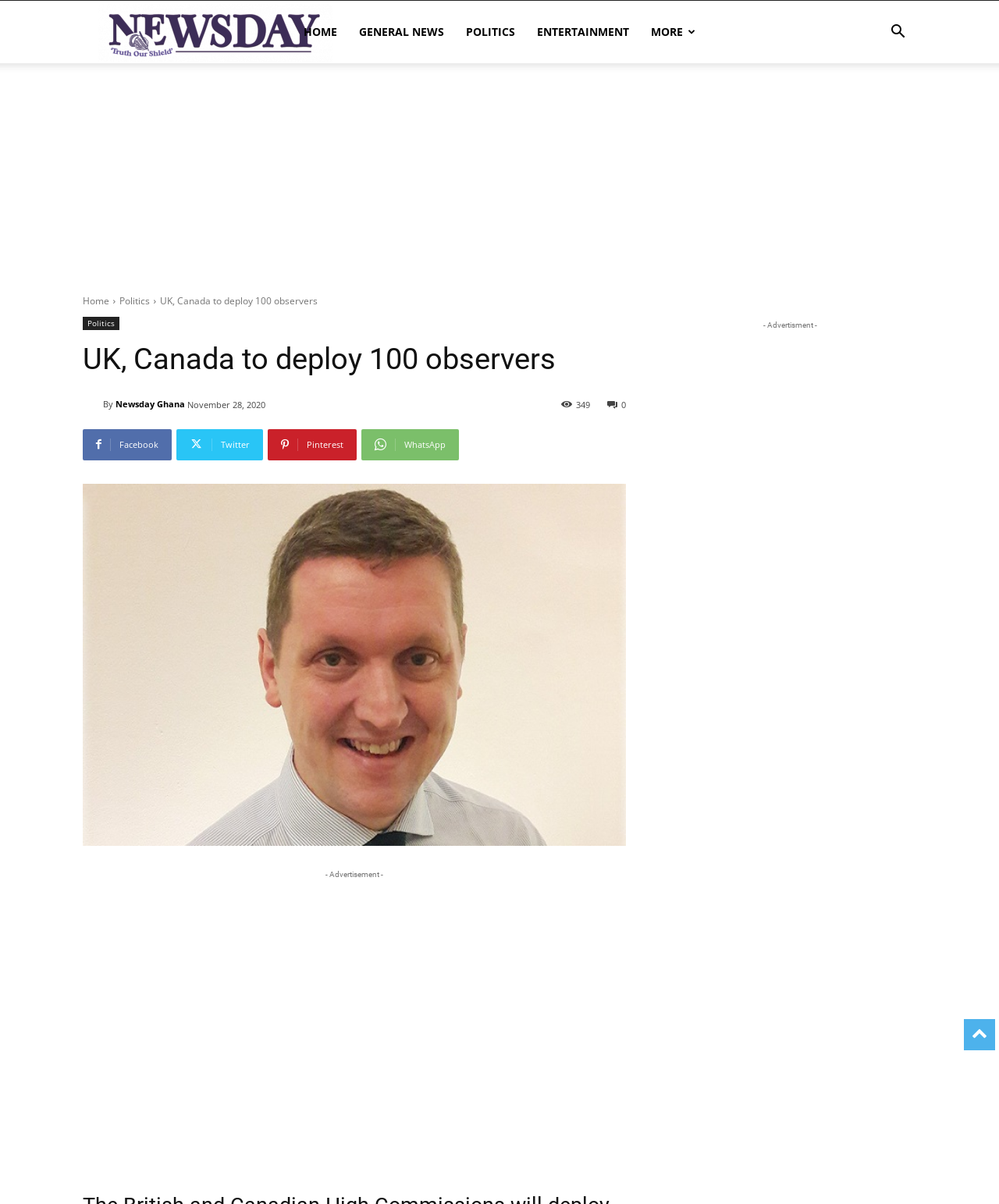Please determine the bounding box coordinates for the UI element described as: "aria-label="Advertisement" name="aswift_5" title="Advertisement"".

[0.673, 0.277, 0.908, 0.957]